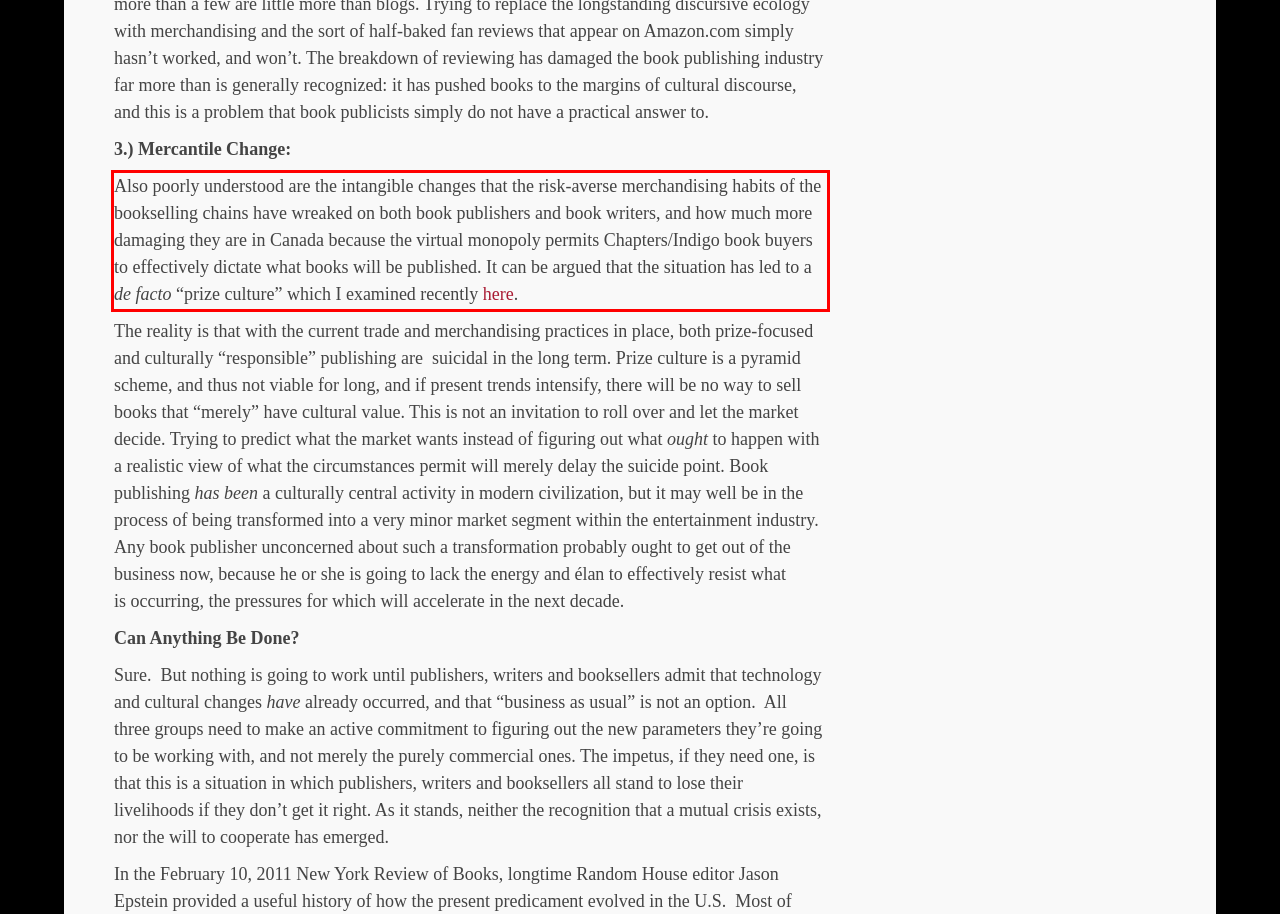Observe the screenshot of the webpage, locate the red bounding box, and extract the text content within it.

Also poorly understood are the intangible changes that the risk-averse merchandising habits of the bookselling chains have wreaked on both book publishers and book writers, and how much more damaging they are in Canada because the virtual monopoly permits Chapters/Indigo book buyers to effectively dictate what books will be published. It can be argued that the situation has led to a de facto “prize culture” which I examined recently here.